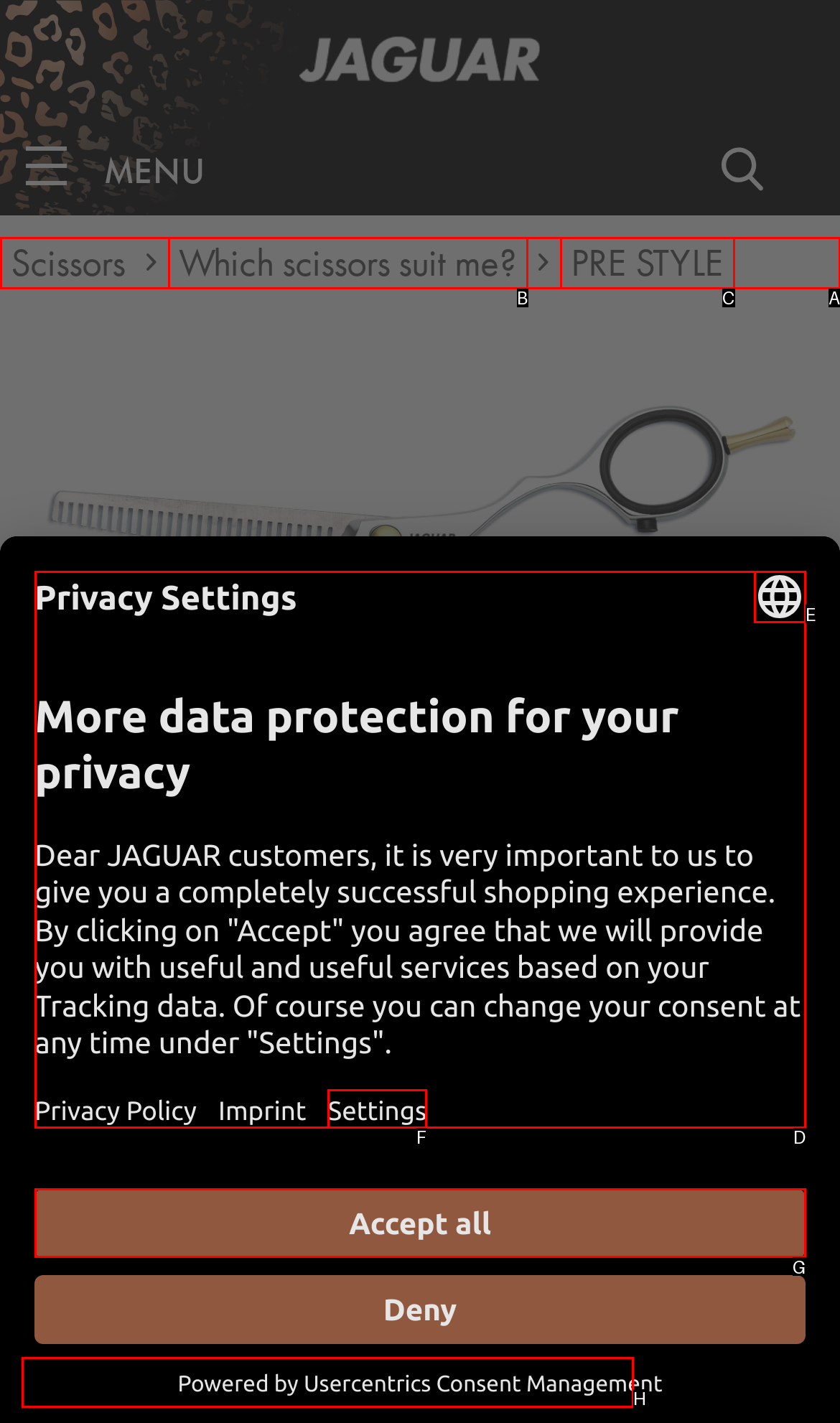Which lettered option should be clicked to perform the following task: Find Jaguar distributor
Respond with the letter of the appropriate option.

H